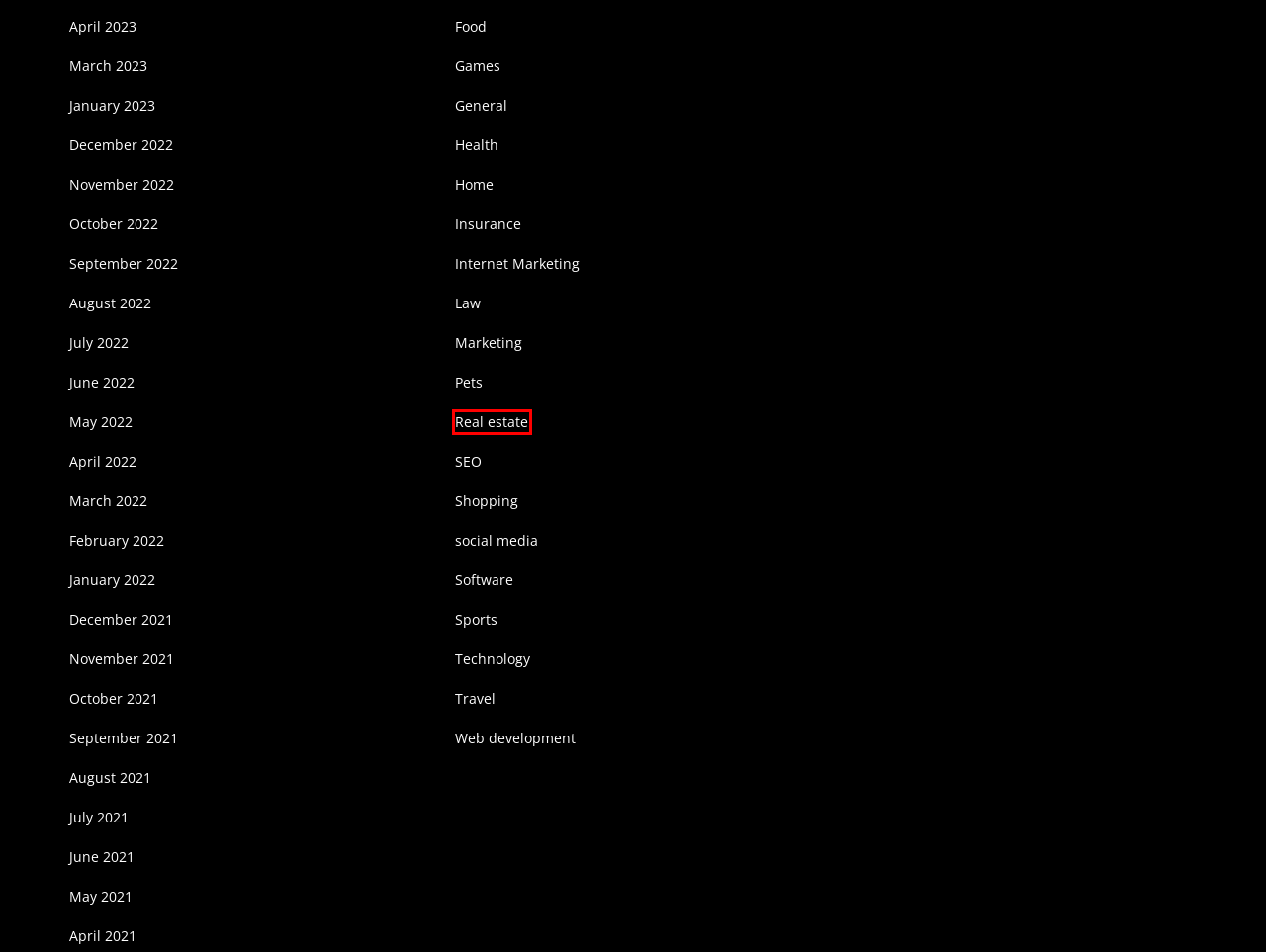Given a screenshot of a webpage with a red bounding box highlighting a UI element, determine which webpage description best matches the new webpage that appears after clicking the highlighted element. Here are the candidates:
A. Real estate – Rsquareedge
B. SEO – Rsquareedge
C. December 2022 – Rsquareedge
D. Marketing – Rsquareedge
E. January 2023 – Rsquareedge
F. March 2023 – Rsquareedge
G. Travel – Rsquareedge
H. Games – Rsquareedge

A